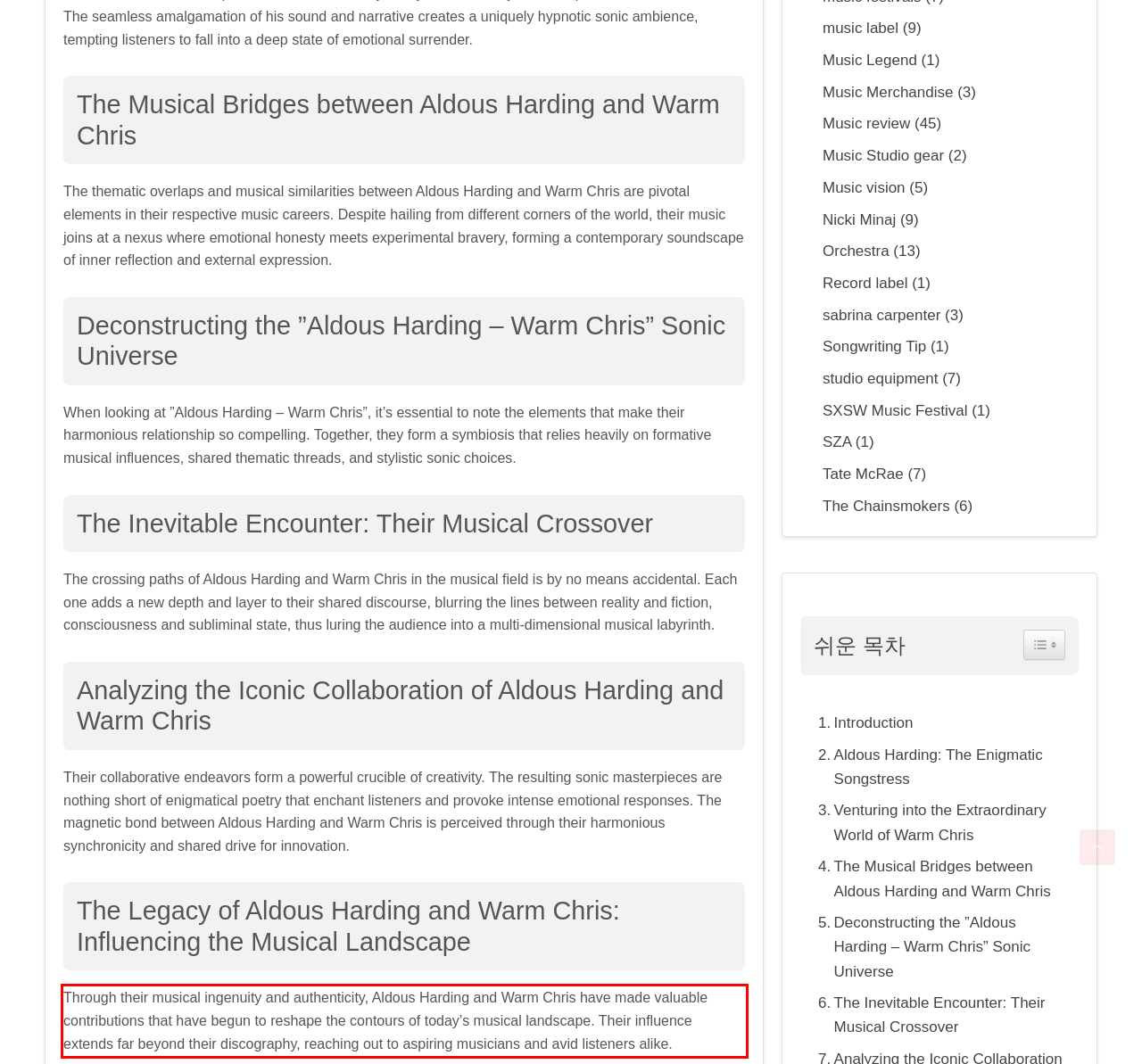You have a screenshot of a webpage, and there is a red bounding box around a UI element. Utilize OCR to extract the text within this red bounding box.

Through their musical ingenuity and authenticity, Aldous Harding and Warm Chris have made valuable contributions that have begun to reshape the contours of today’s musical landscape. Their influence extends far beyond their discography, reaching out to aspiring musicians and avid listeners alike.